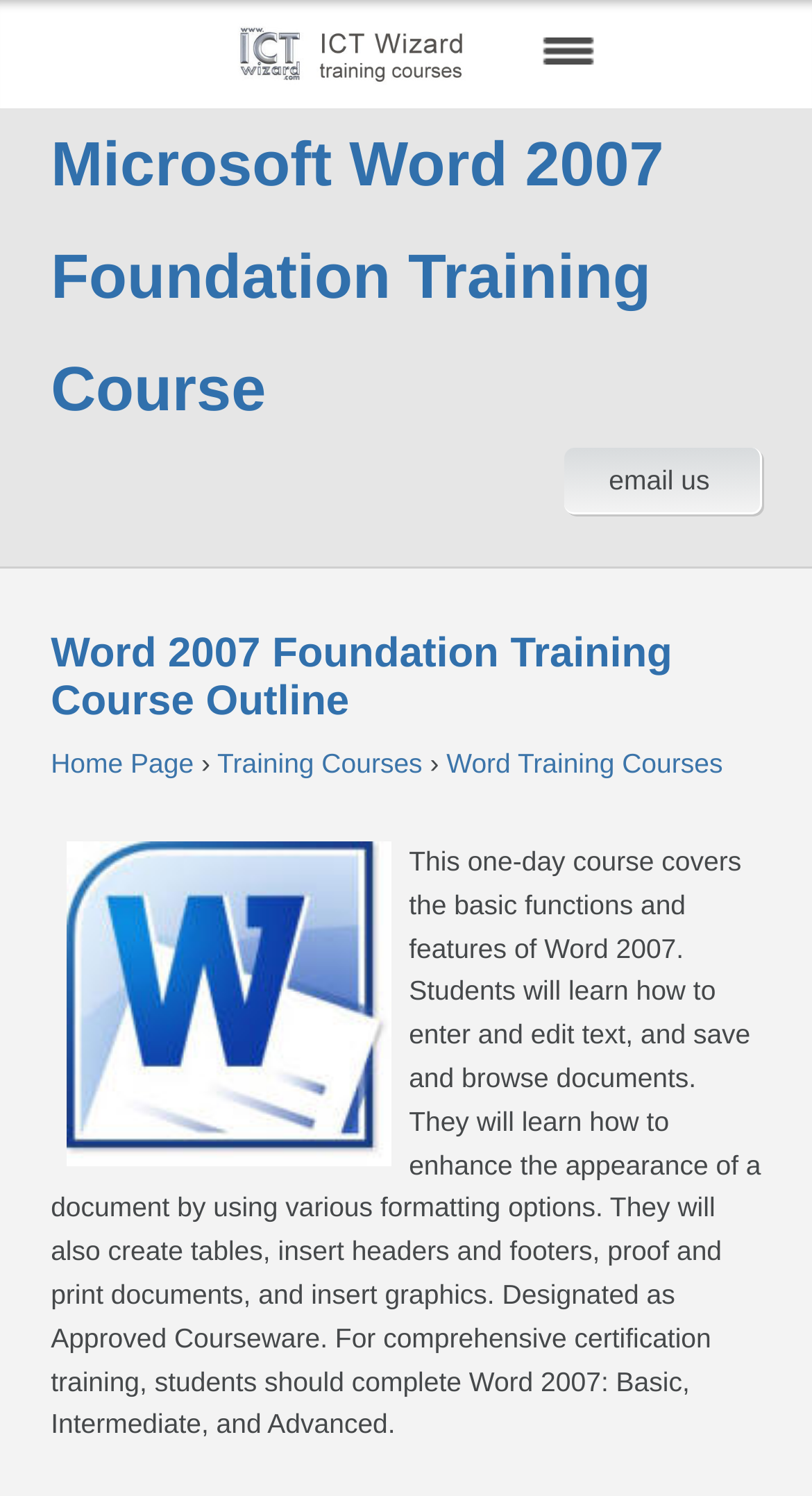Offer a meticulous description of the webpage's structure and content.

The webpage is about a Microsoft Word 2007 Foundation Training Course. At the top, there is a link to "ICT Wizard Training Courses" with an accompanying image. To the right of this link, there is another link with no text. Below these links, the title "Microsoft Word 2007 Foundation Training Course" is prominently displayed as a heading.

On the right side of the page, there is a link to "email us". Below the title, there is a heading that reads "Word 2007 Foundation Training Course Outline". Underneath this heading, there are several links to navigate to other pages, including "Home Page", "Training Courses", and "Word Training Courses". The "Word Training Courses" link has an accompanying image of a Microsoft Word Training Course.

The main content of the page is a paragraph of text that describes the course, which covers the basic functions and features of Word 2007. The course teaches students how to enter and edit text, save and browse documents, and enhance the appearance of a document using various formatting options. It also covers creating tables, inserting headers and footers, proofing and printing documents, and inserting graphics. The course is designated as Approved Courseware, and students can complete additional training for comprehensive certification.